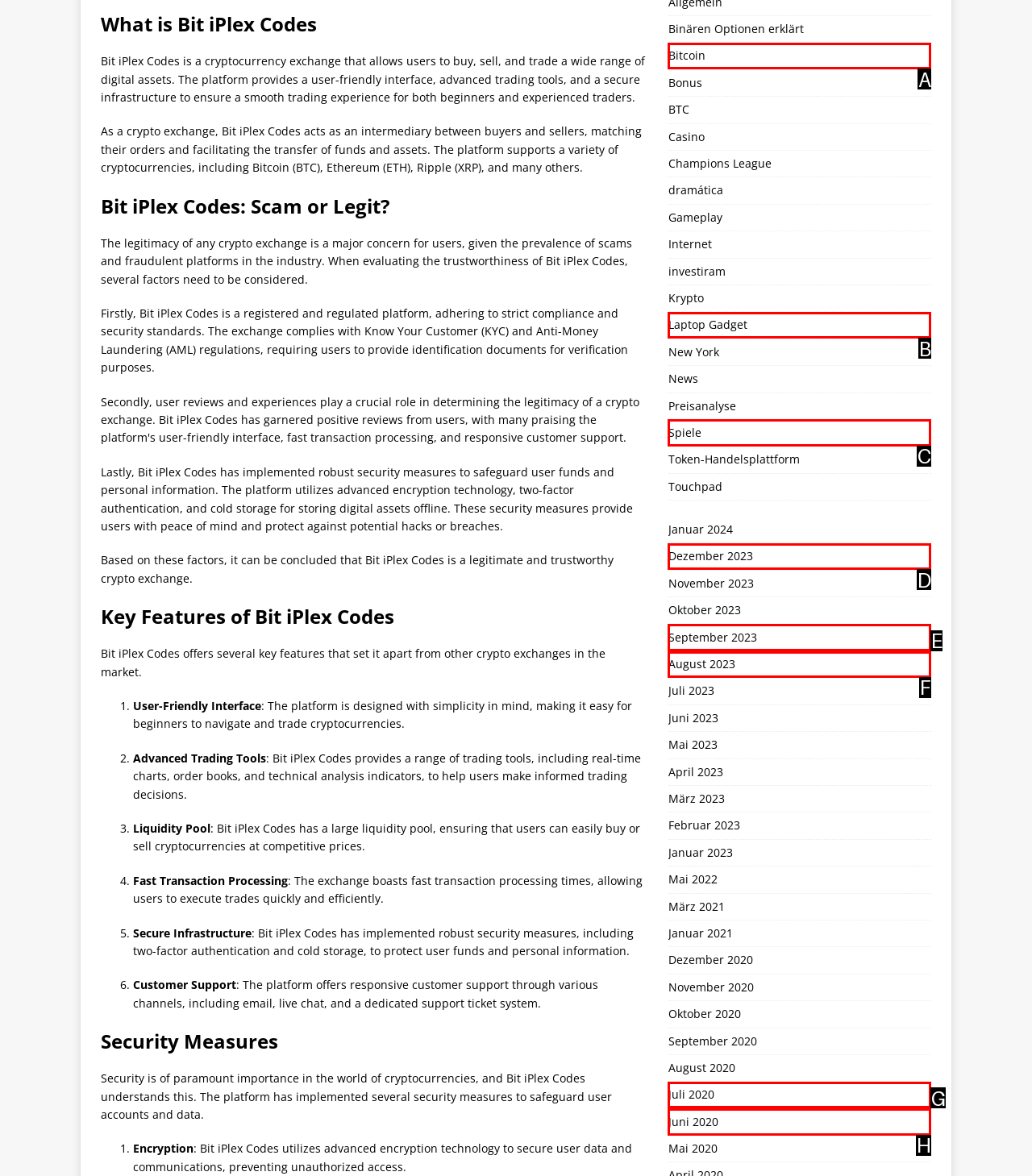Identify the HTML element that corresponds to the following description: September 2023 Provide the letter of the best matching option.

E